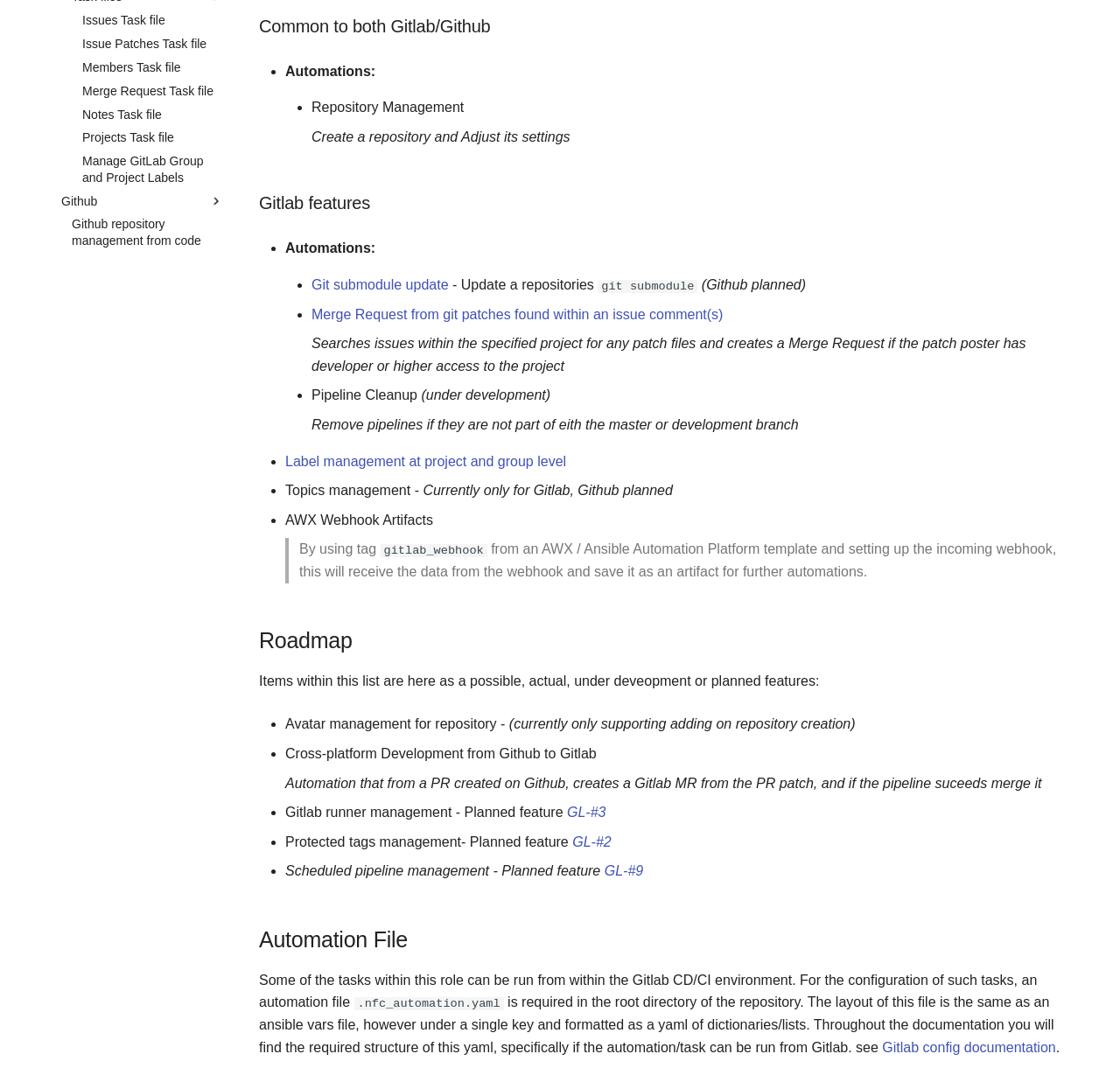Given the element description "Members Task file" in the screenshot, predict the bounding box coordinates of that UI element.

[0.073, 0.054, 0.2, 0.069]